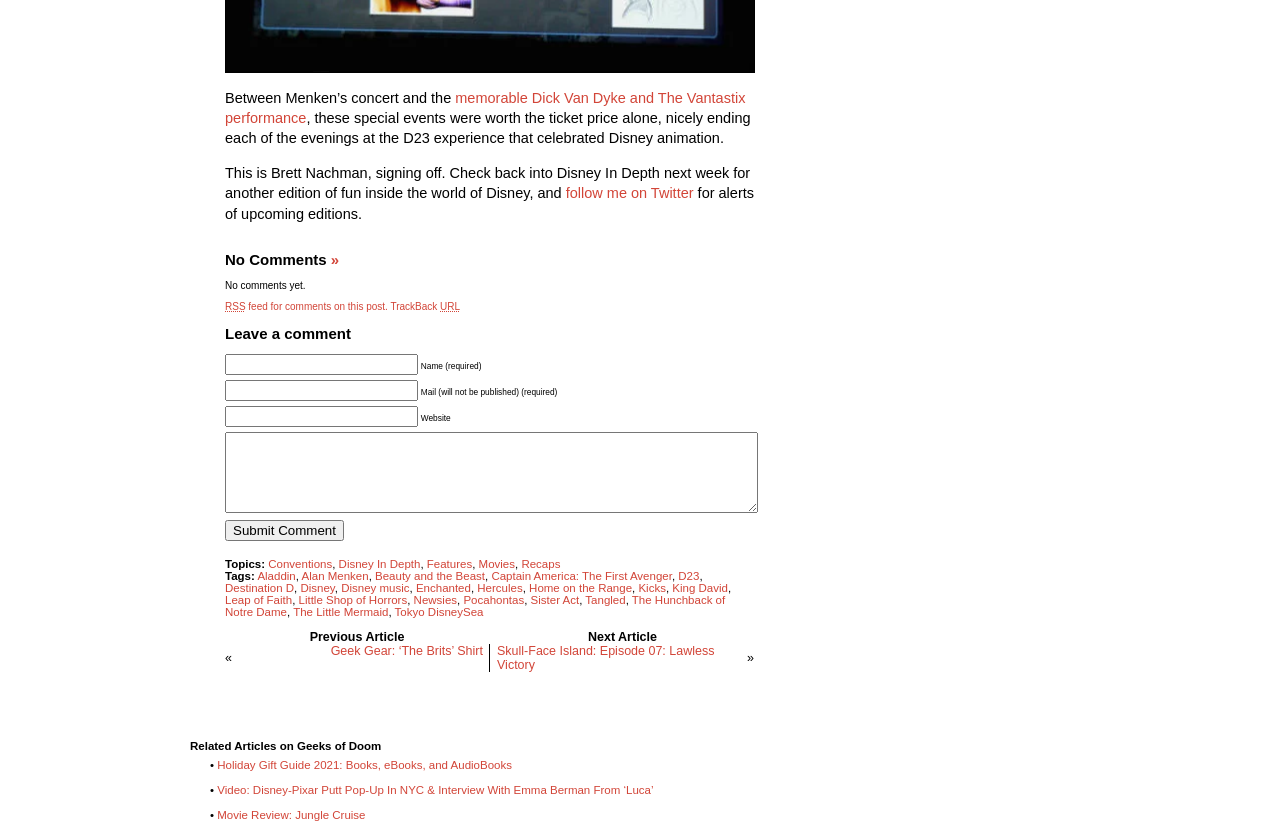Determine the bounding box coordinates of the region that needs to be clicked to achieve the task: "Leave a comment".

[0.176, 0.395, 0.59, 0.416]